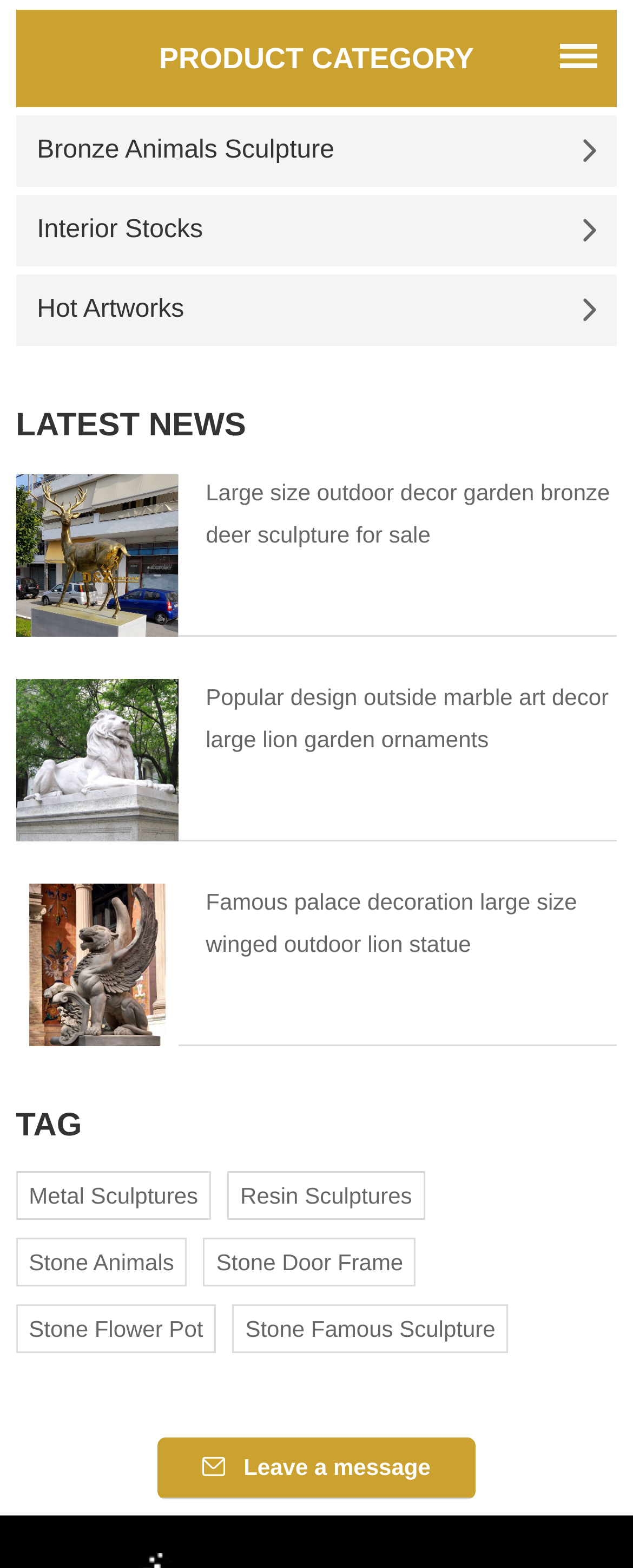How many product categories are there?
Please provide a comprehensive answer based on the contents of the image.

I counted the number of links under the 'PRODUCT CATEGORY' section, which are 'Bronze Animals Sculpture', 'Interior Stocks', 'Hot Artworks', 'Metal Sculptures', 'Resin Sculptures', and 'Stone Animals', so there are 6 product categories.